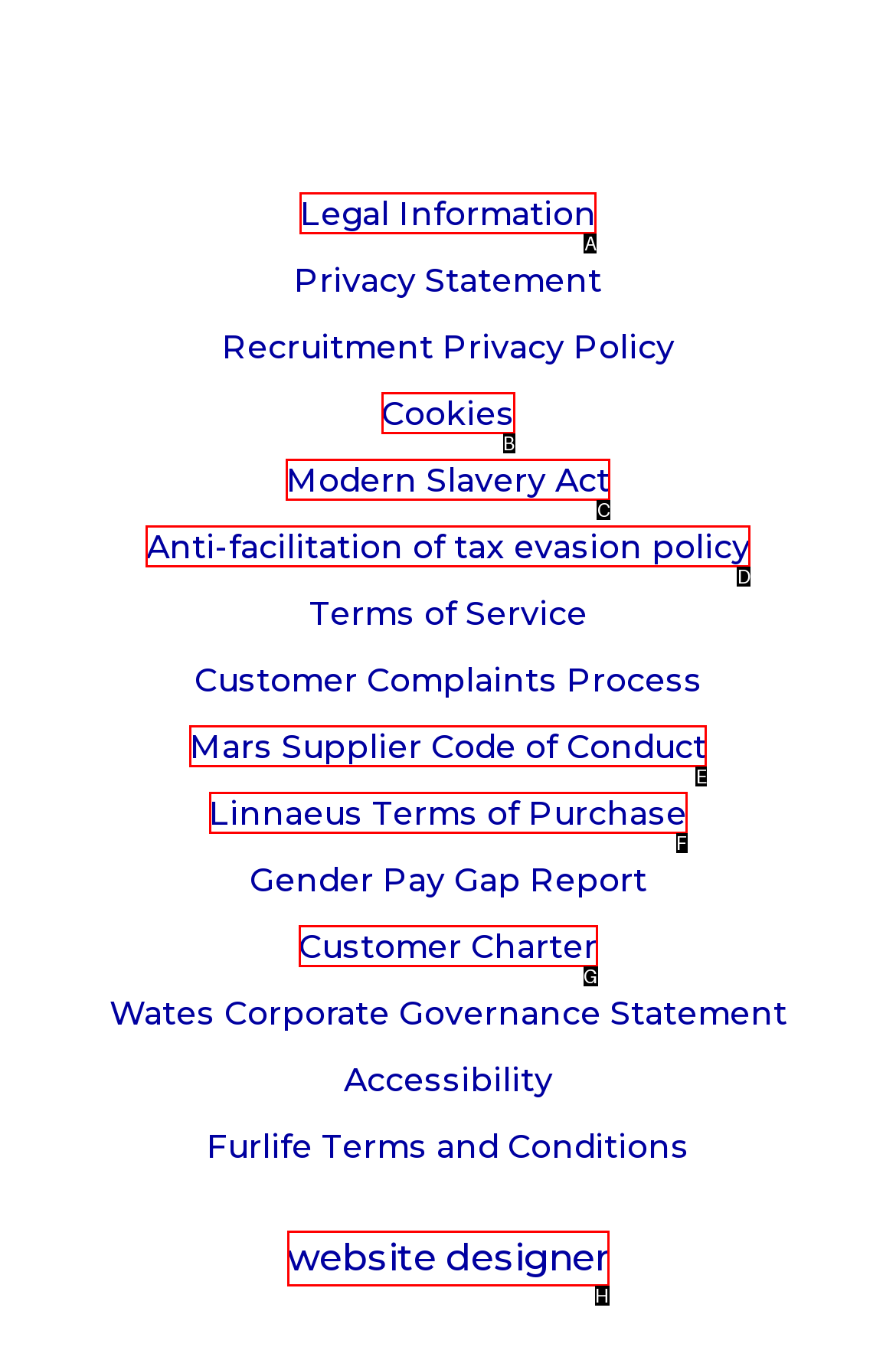Look at the description: website designer
Determine the letter of the matching UI element from the given choices.

H